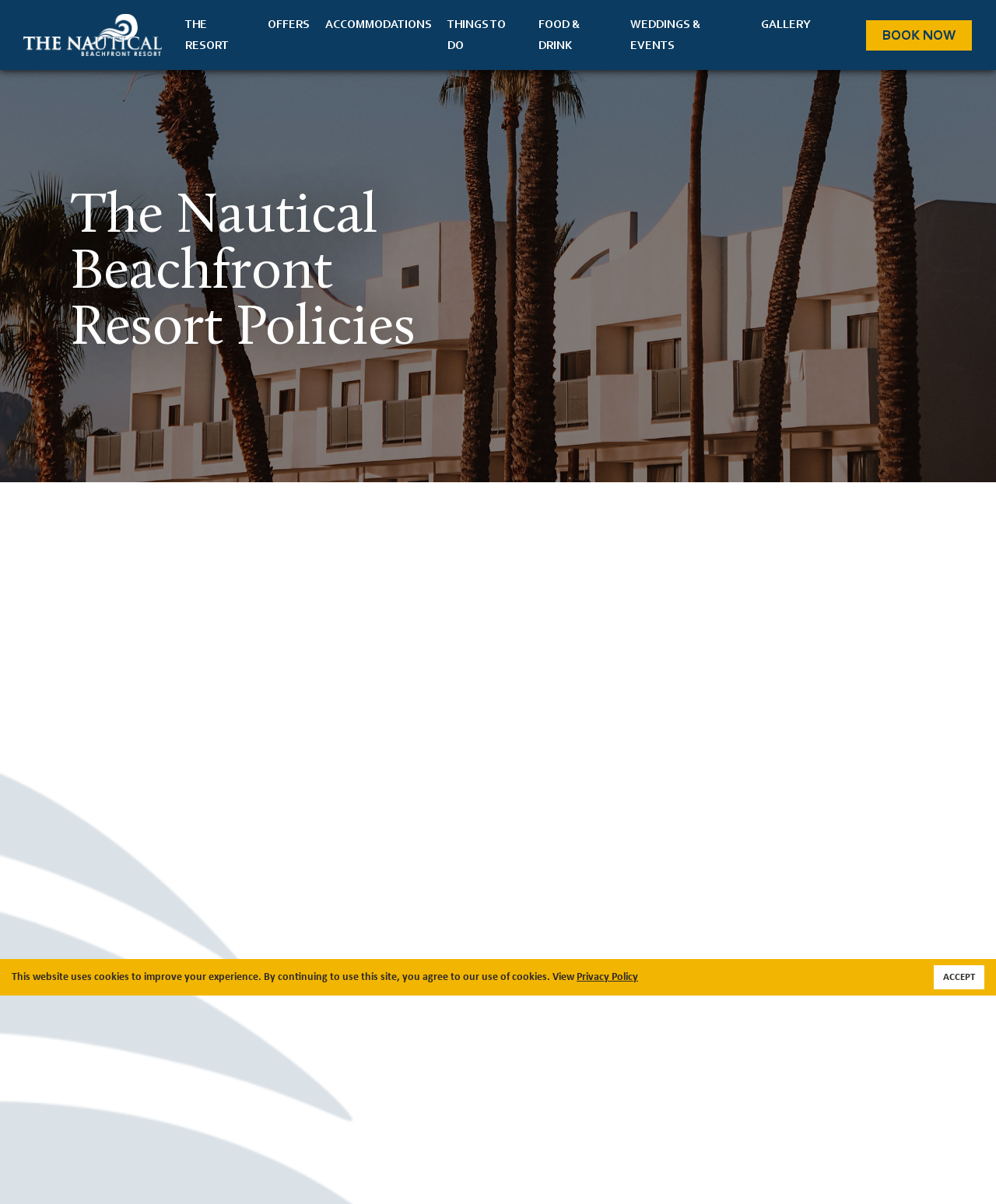Please find the bounding box coordinates in the format (top-left x, top-left y, bottom-right x, bottom-right y) for the given element description. Ensure the coordinates are floating point numbers between 0 and 1. Description: ACCEPT

[0.938, 0.802, 0.988, 0.822]